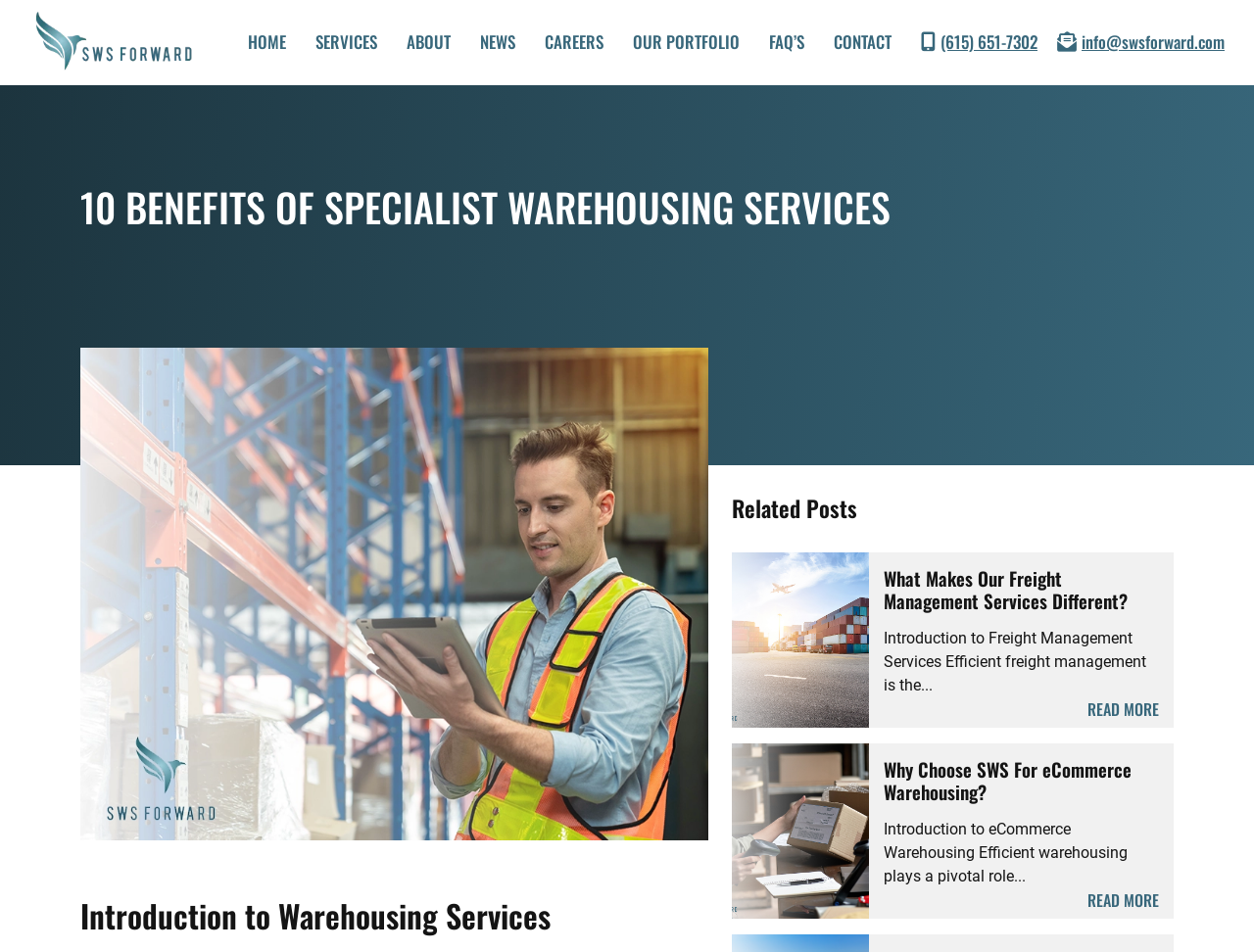Analyze the image and answer the question with as much detail as possible: 
How many images are there on the webpage?

I counted the number of images on the webpage, which includes the logo, 10 Benefits of Specialist Warehousing Services, Freight Management Services, and eCommerce Warehousing.